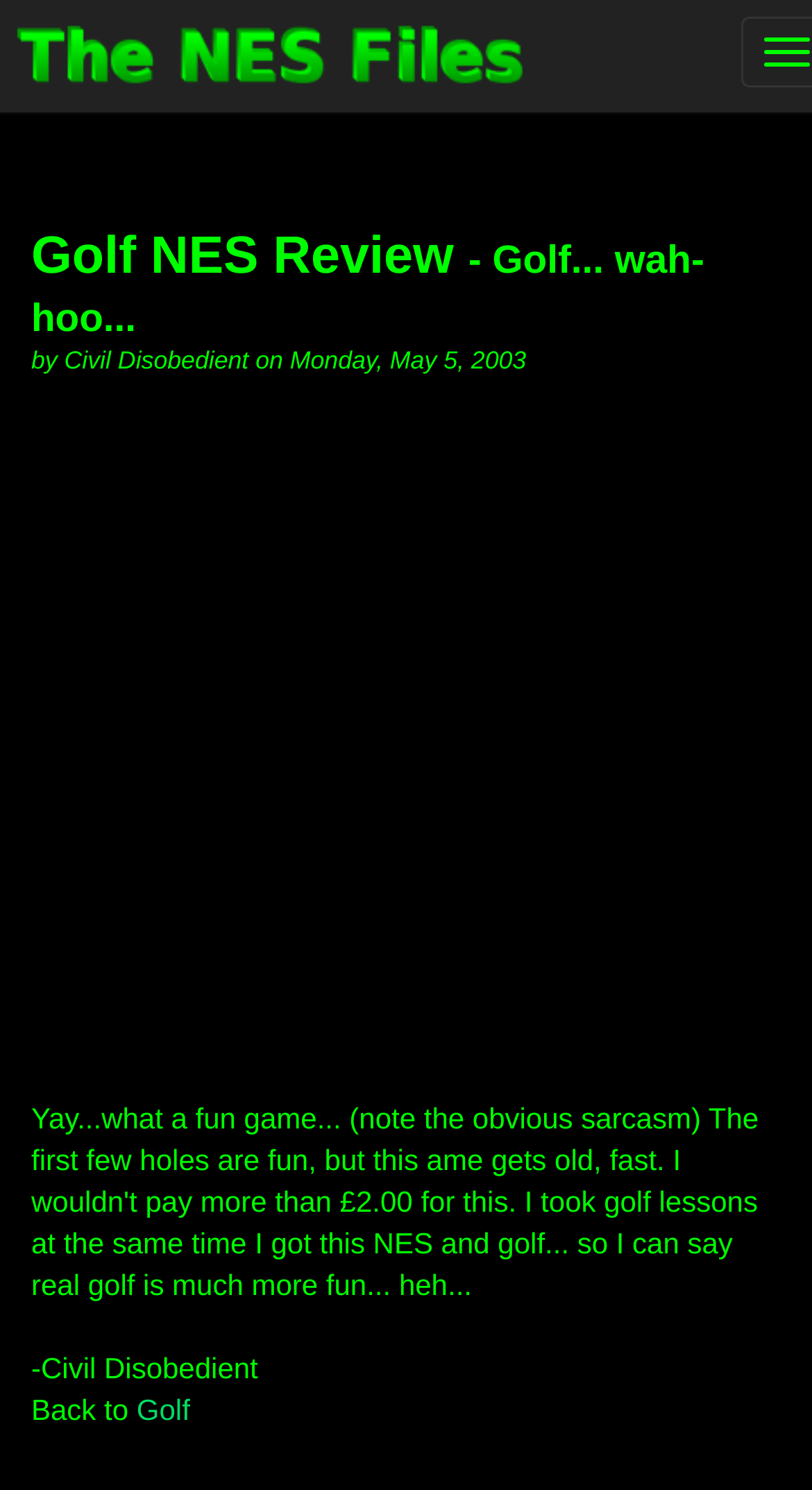From the given element description: "Golf", find the bounding box for the UI element. Provide the coordinates as four float numbers between 0 and 1, in the order [left, top, right, bottom].

[0.168, 0.935, 0.234, 0.958]